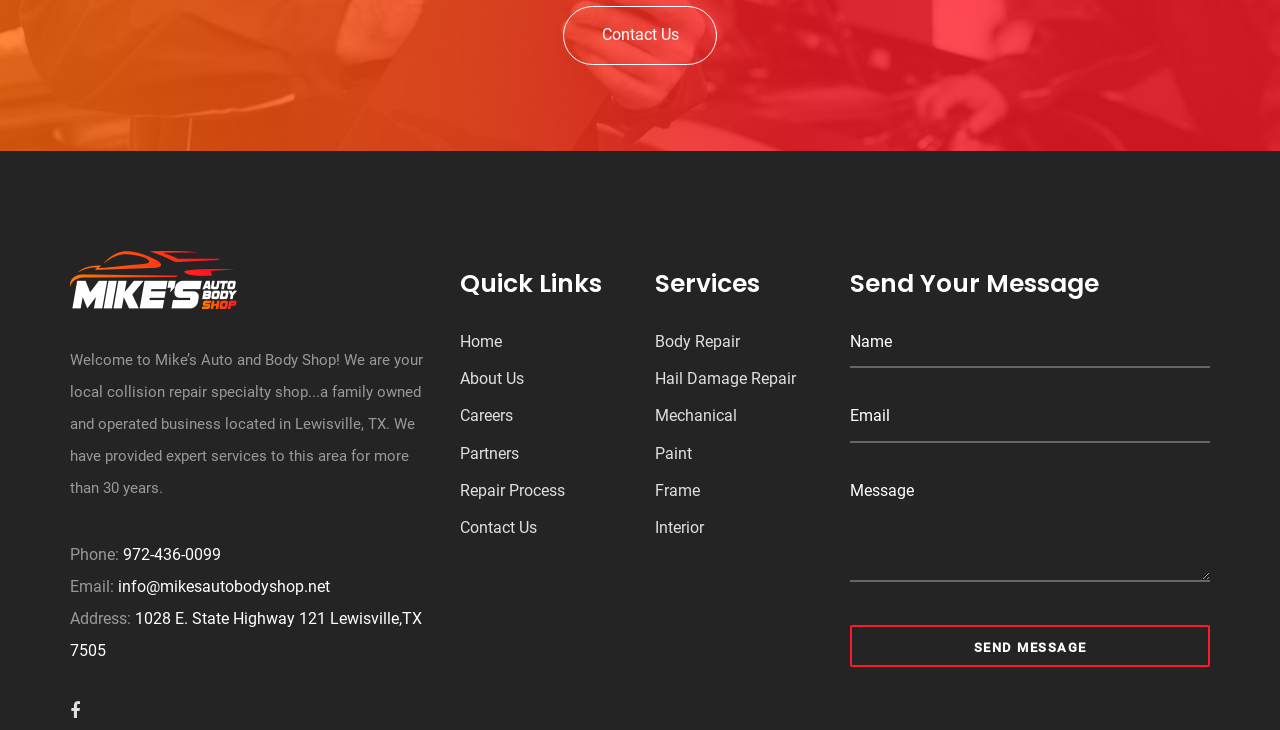Please determine the bounding box coordinates of the element to click in order to execute the following instruction: "Call the phone number". The coordinates should be four float numbers between 0 and 1, specified as [left, top, right, bottom].

[0.096, 0.746, 0.173, 0.772]